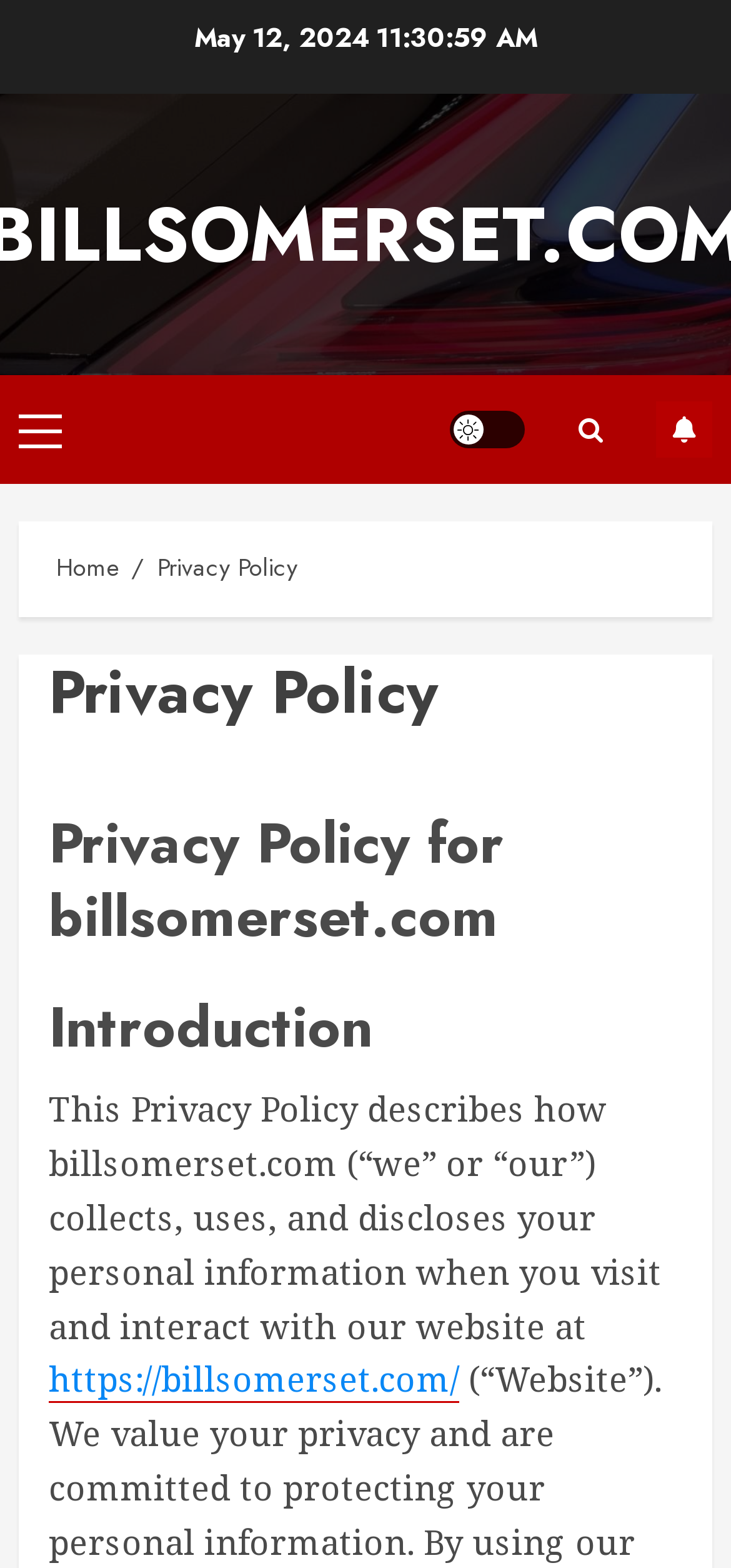What is the URL mentioned in the webpage content?
Could you please answer the question thoroughly and with as much detail as possible?

The URL mentioned in the webpage content is found in the link element with the text 'https://billsomerset.com/' located in the paragraph describing the privacy policy.